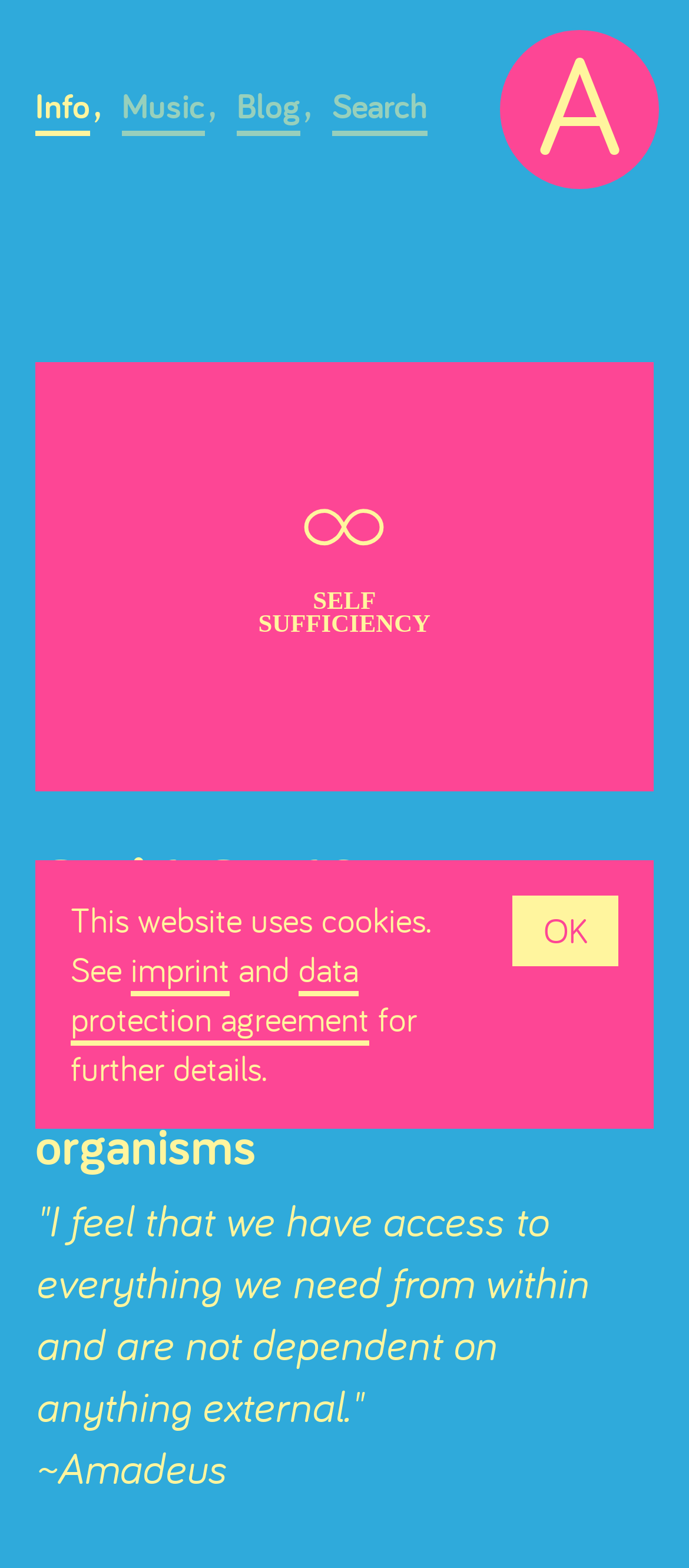Please determine the bounding box coordinates of the element's region to click for the following instruction: "read blog".

[0.344, 0.053, 0.436, 0.082]